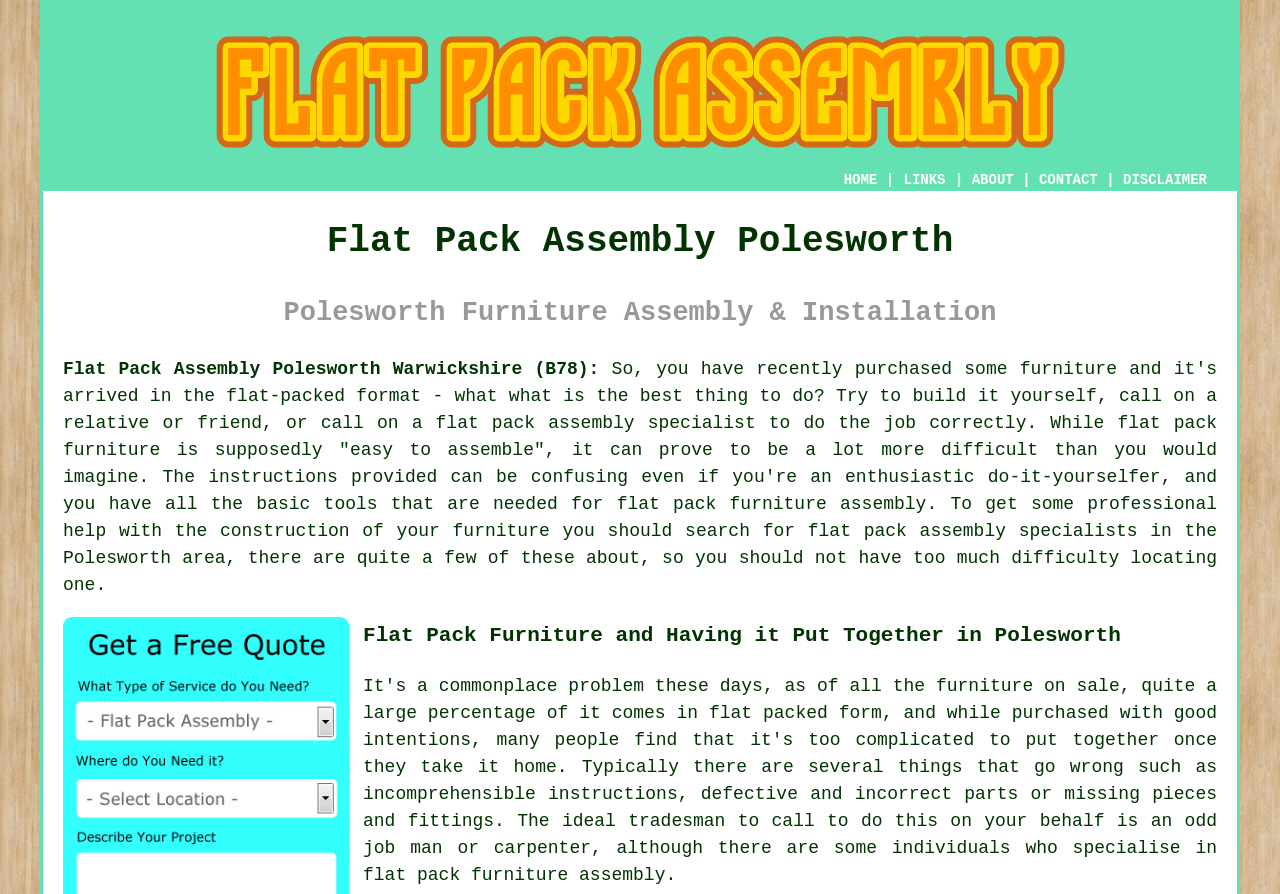Please give a short response to the question using one word or a phrase:
What is the purpose of searching for specialists?

To get professional help